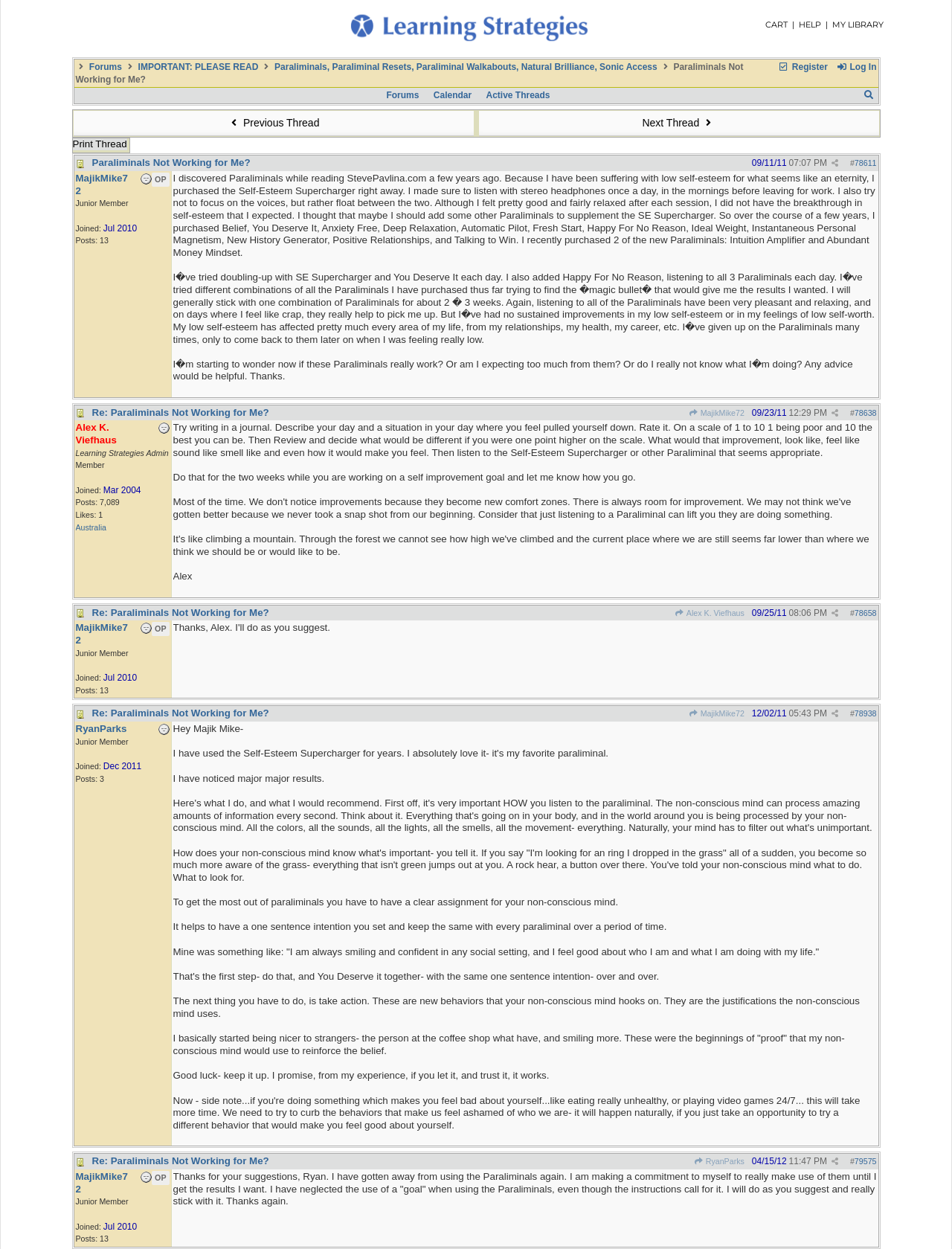Please reply to the following question using a single word or phrase: 
What is the name of the forum?

Paraliminals Not Working for Me?